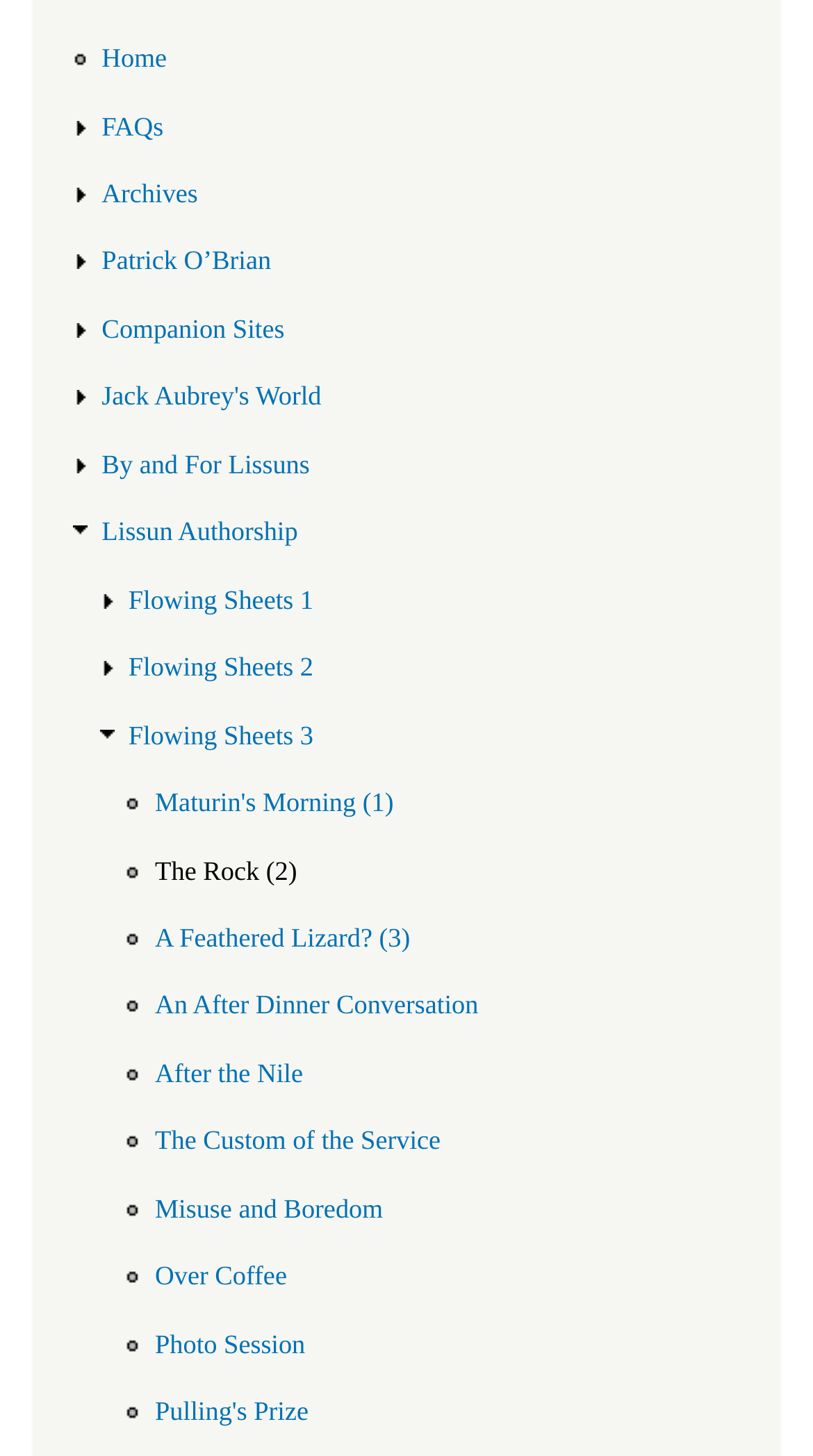Are there any images on the webpage?
Refer to the screenshot and respond with a concise word or phrase.

No